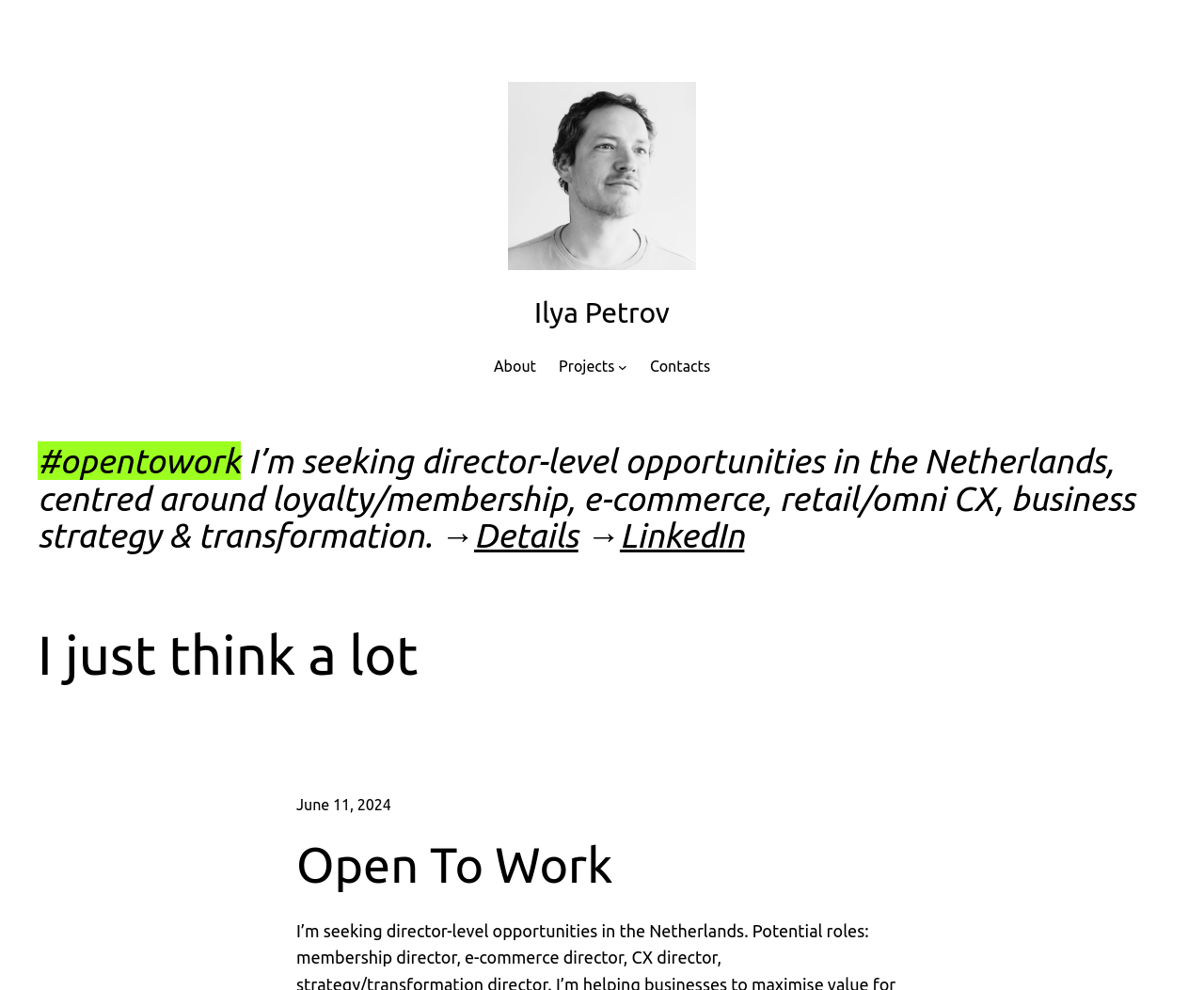Provide the bounding box coordinates of the area you need to click to execute the following instruction: "Click on the 'About' link".

[0.41, 0.358, 0.445, 0.383]